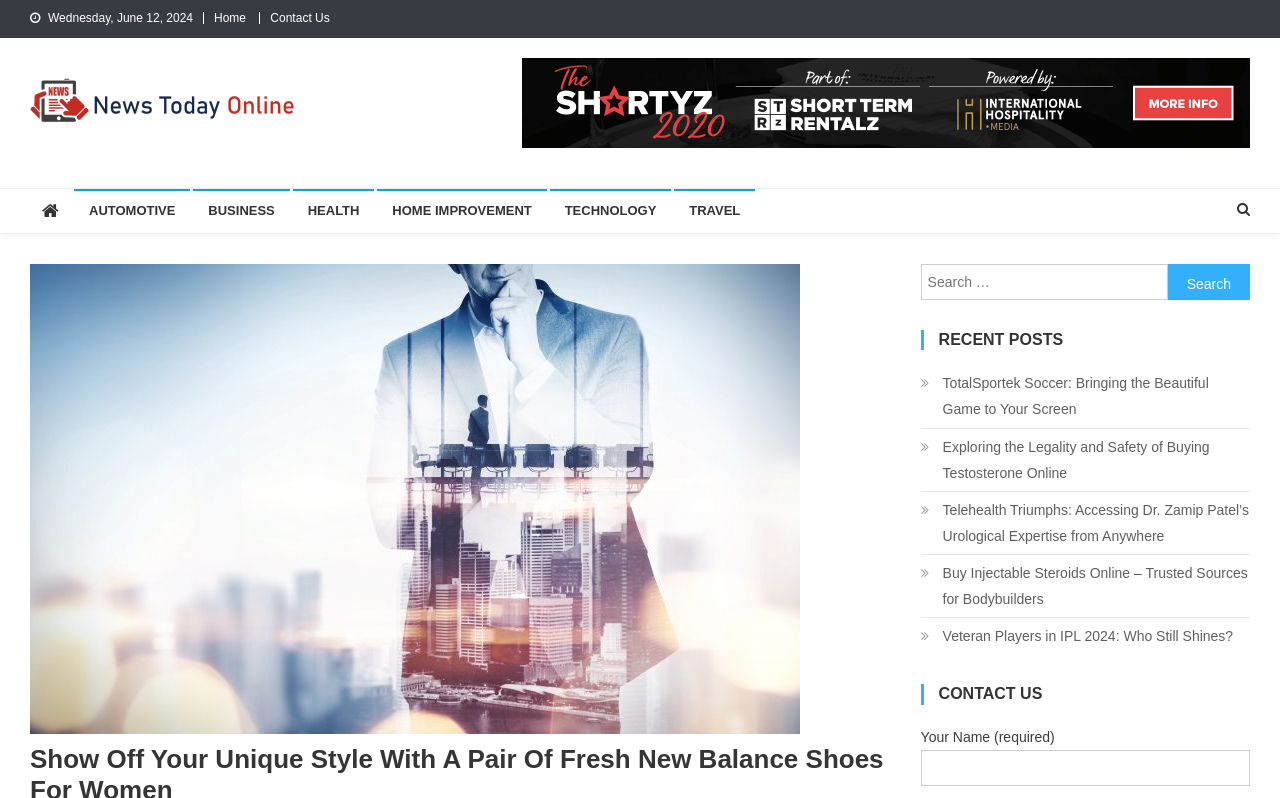Show me the bounding box coordinates of the clickable region to achieve the task as per the instruction: "Read recent post about TotalSportek Soccer".

[0.719, 0.464, 0.977, 0.529]